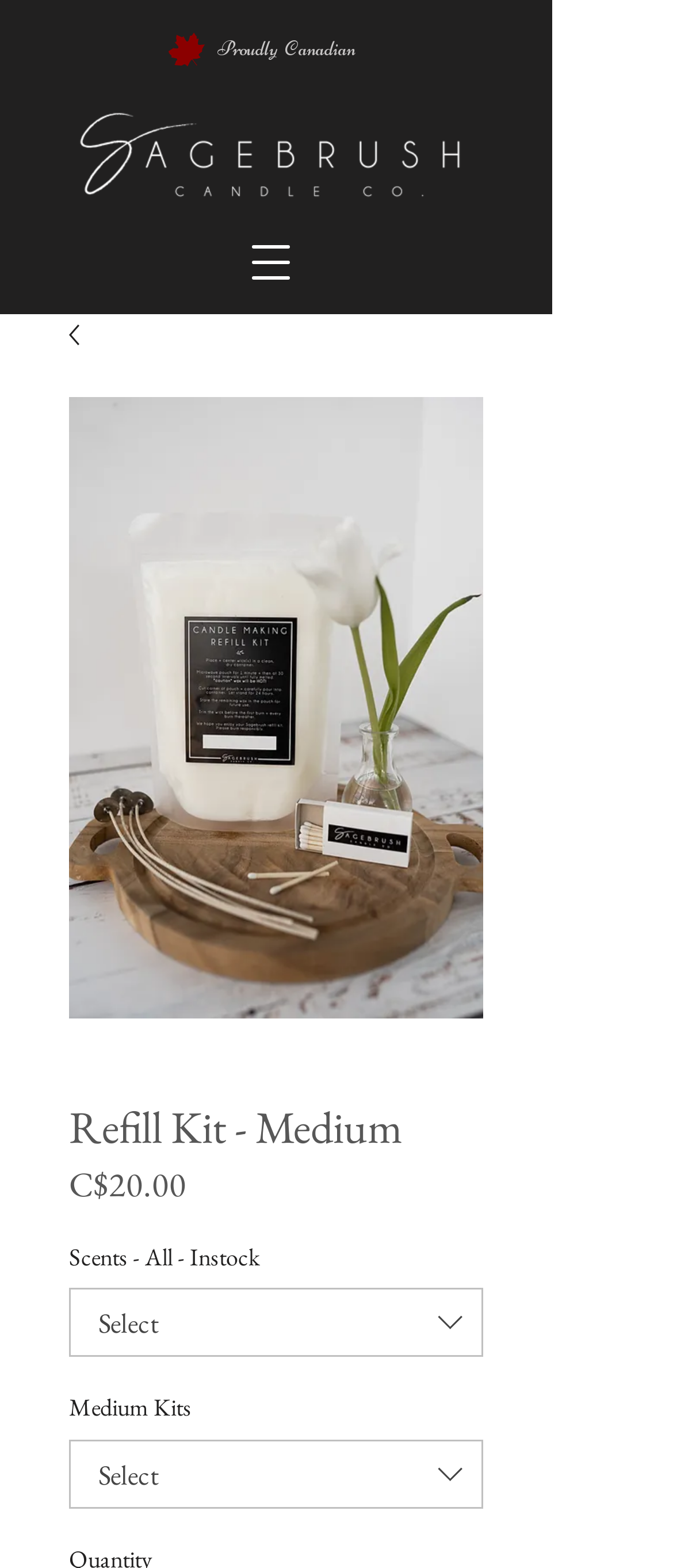What is the type of the product shown on the webpage?
Based on the visual content, answer with a single word or a brief phrase.

Candle